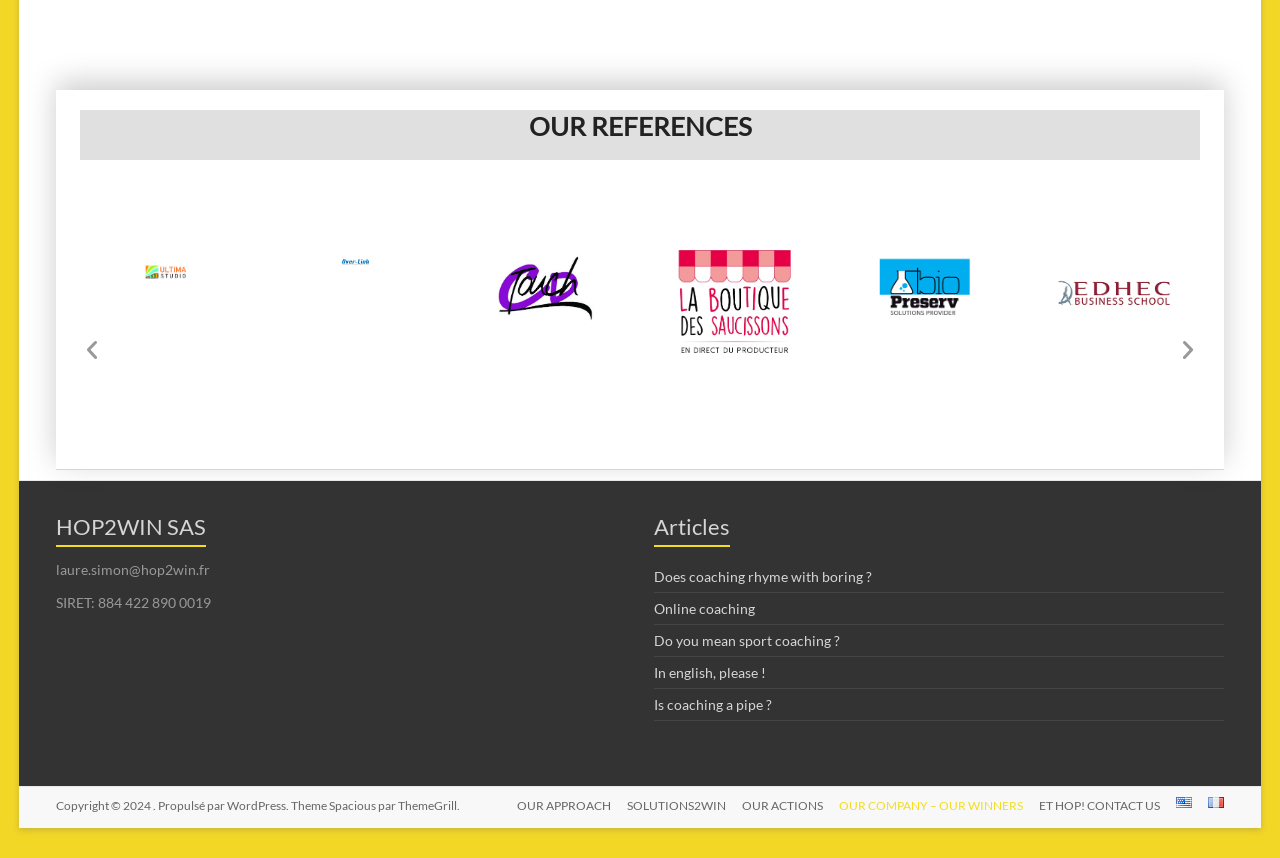Please find the bounding box coordinates in the format (top-left x, top-left y, bottom-right x, bottom-right y) for the given element description. Ensure the coordinates are floating point numbers between 0 and 1. Description: SOLUTIONS2WIN

[0.477, 0.929, 0.567, 0.954]